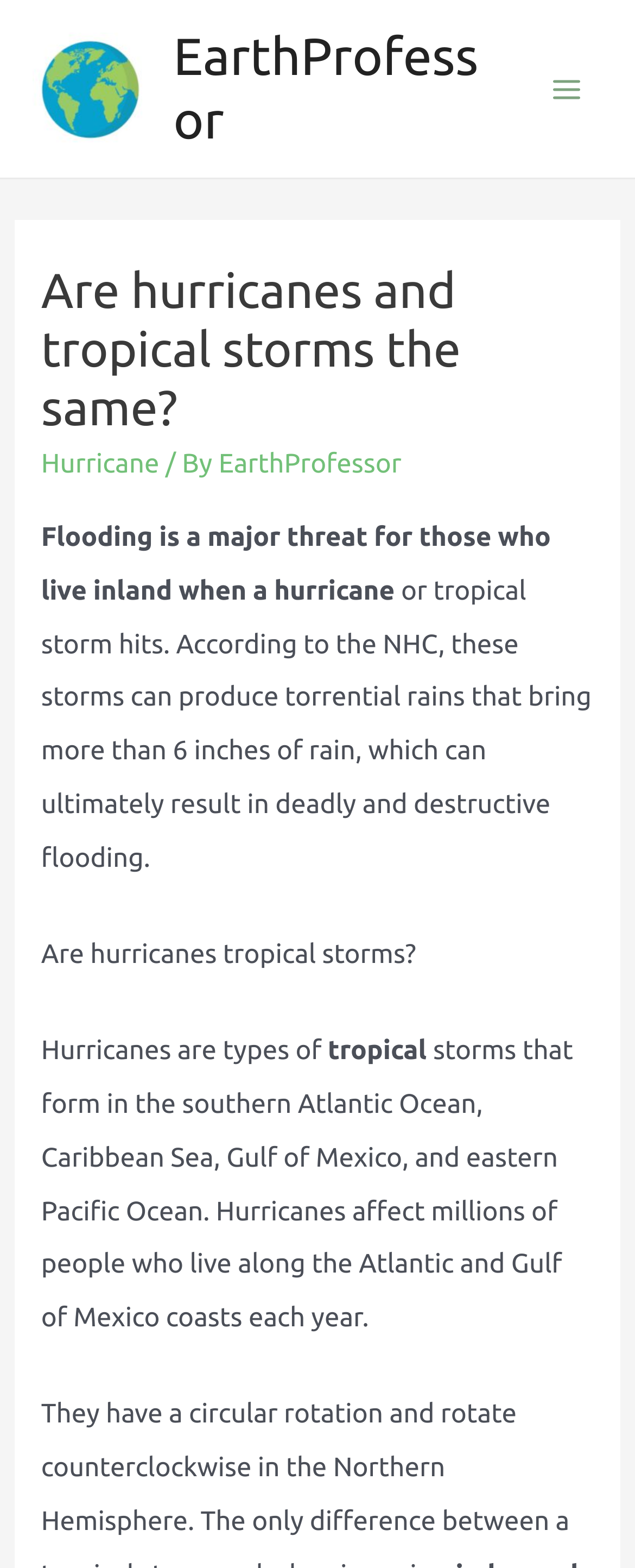How much rain can hurricanes and tropical storms produce?
Based on the image, answer the question with a single word or brief phrase.

More than 6 inches